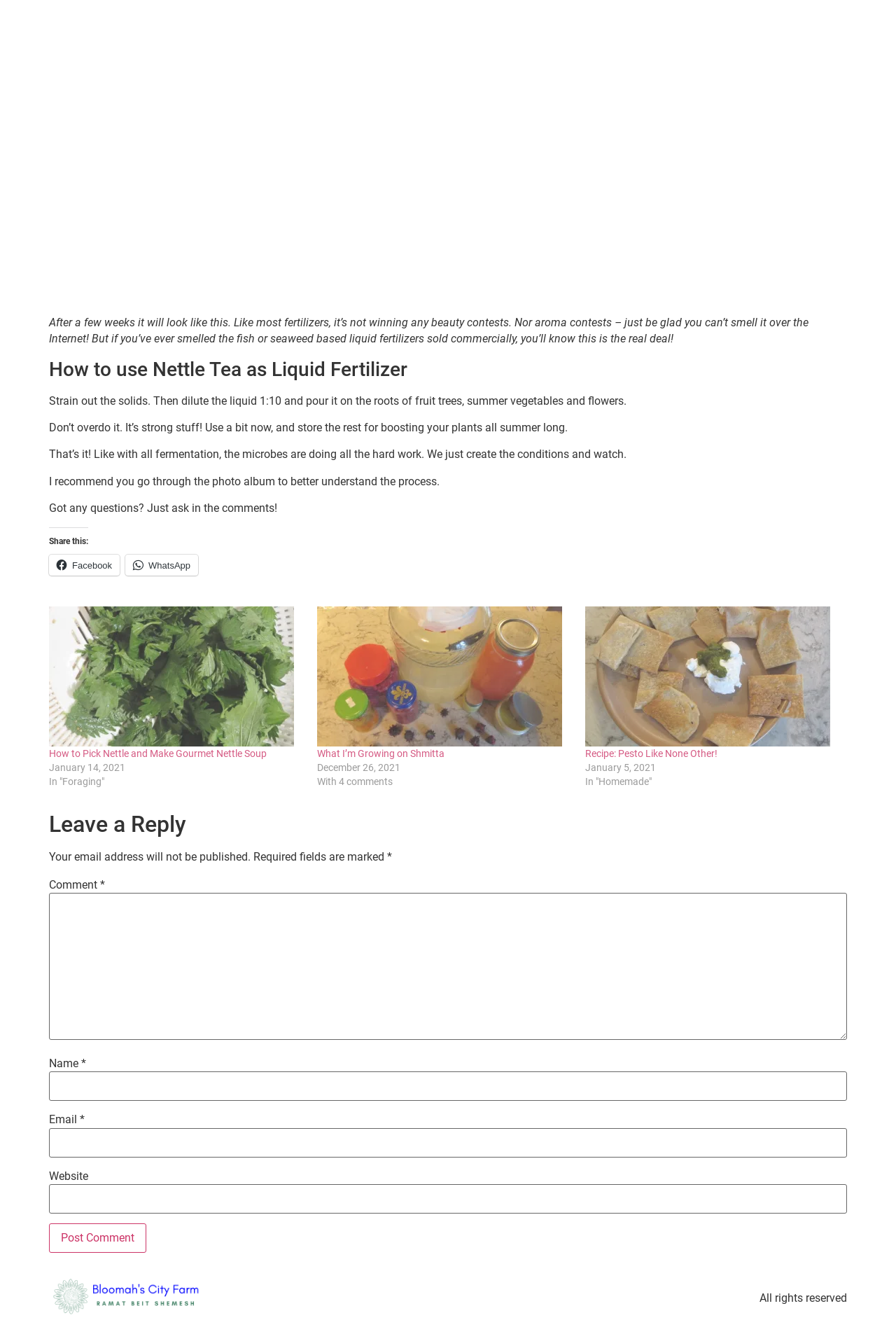Utilize the details in the image to thoroughly answer the following question: What is the purpose of nettle tea?

The webpage explains how to use nettle tea as a liquid fertilizer, providing instructions on how to prepare and use it to boost plant growth.